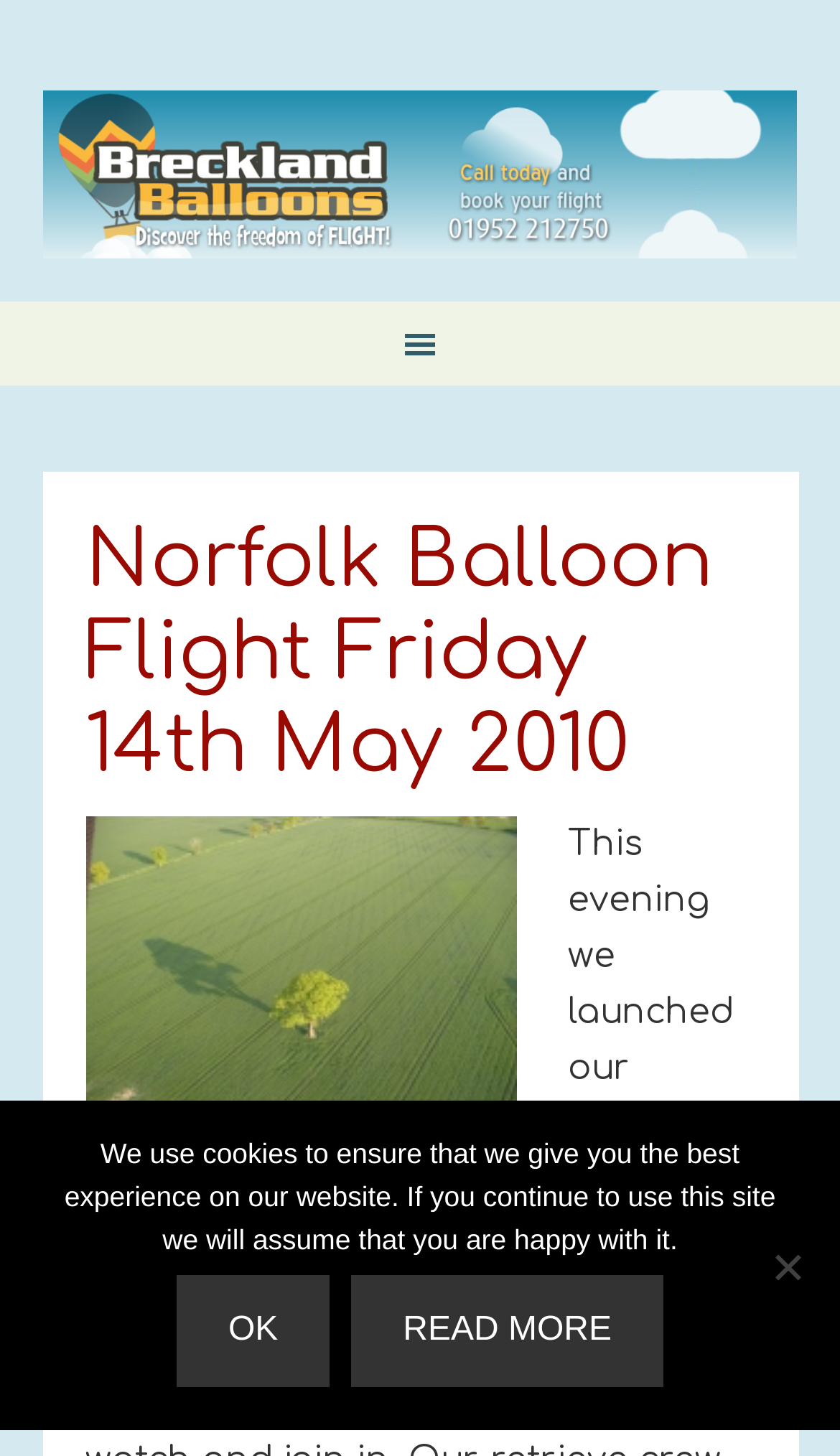Provide a thorough and detailed response to the question by examining the image: 
What is the name of the balloon flight company?

The name of the balloon flight company can be found in the link at the top of the webpage, which says 'Breckland Balloons'. This link is likely the company's logo or a navigation link to the company's homepage.